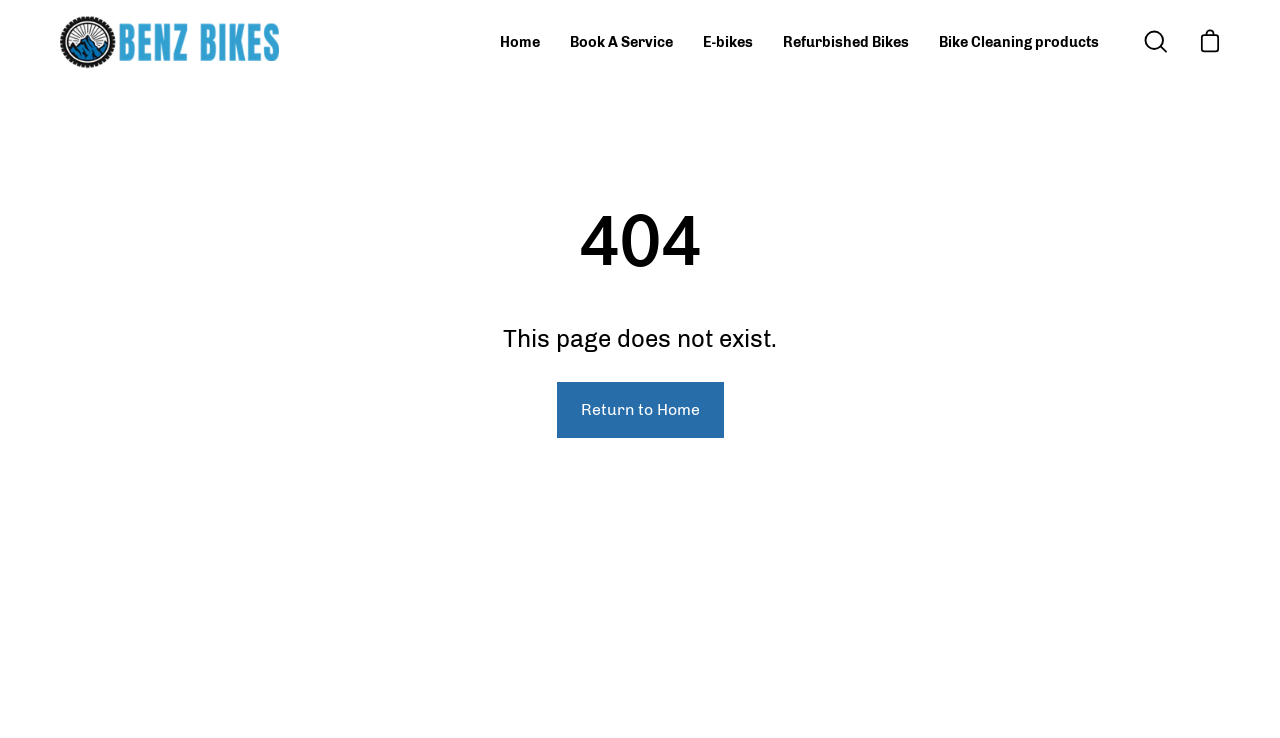What is the current status of the page?
Using the image as a reference, give an elaborate response to the question.

The current status of the page is indicated by the heading element '404' and the text 'This page does not exist.' This suggests that the page is currently not available or has been removed.